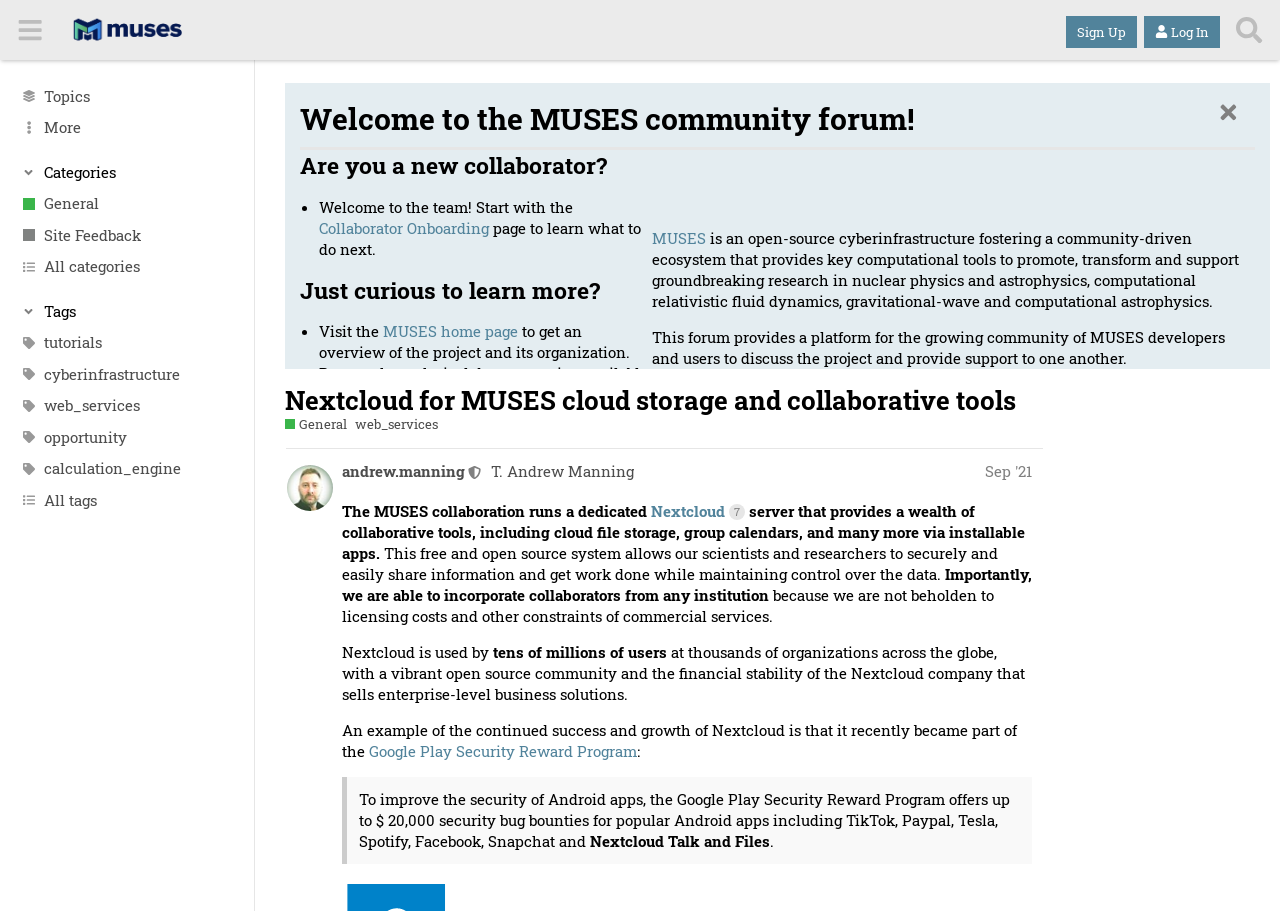For the following element description, predict the bounding box coordinates in the format (top-left x, top-left y, bottom-right x, bottom-right y). All values should be floating point numbers between 0 and 1. Description: MUSES project website

[0.287, 0.422, 0.416, 0.444]